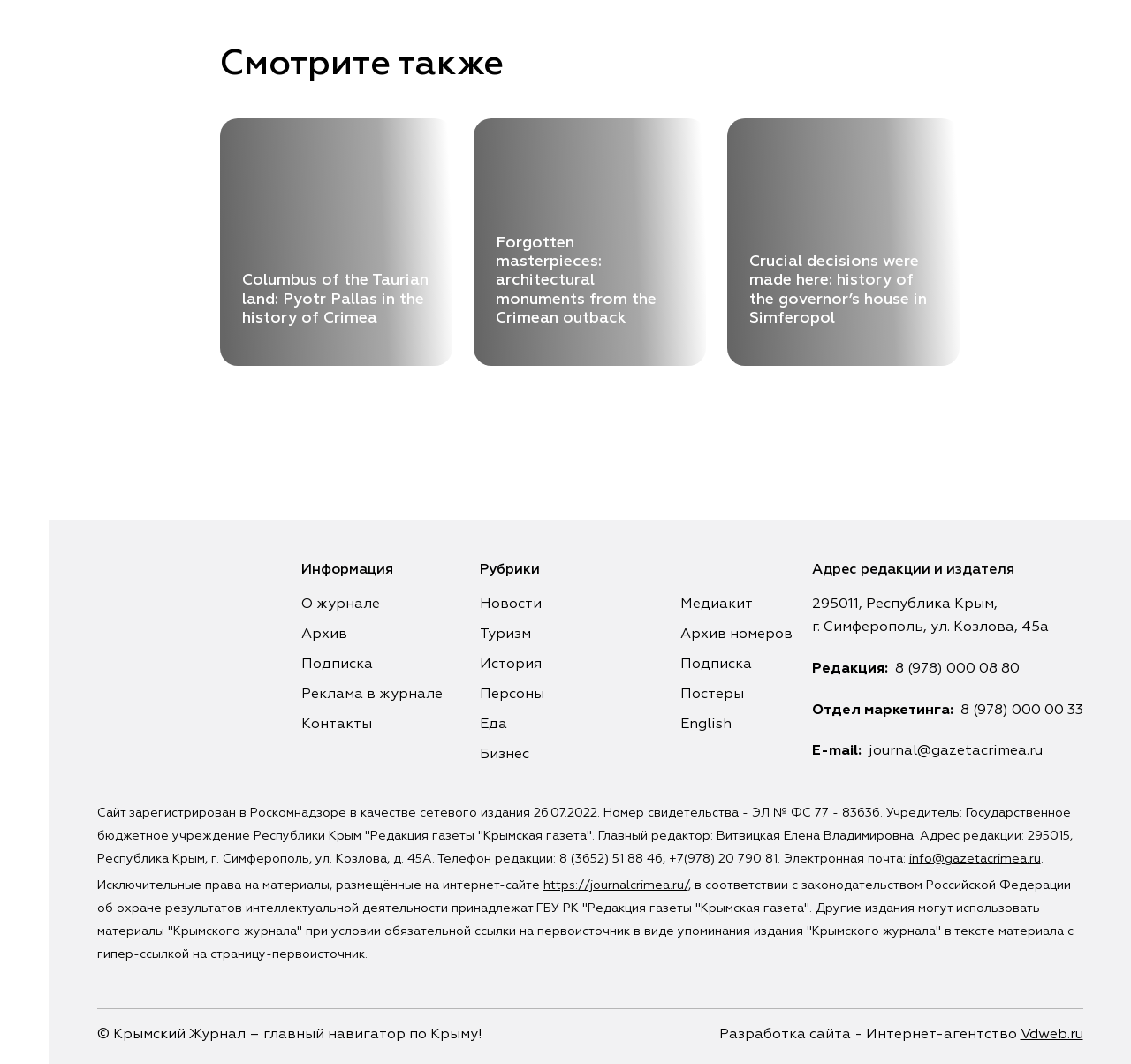What is the email address of the editorial office?
From the screenshot, supply a one-word or short-phrase answer.

info@gazetacrimea.ru